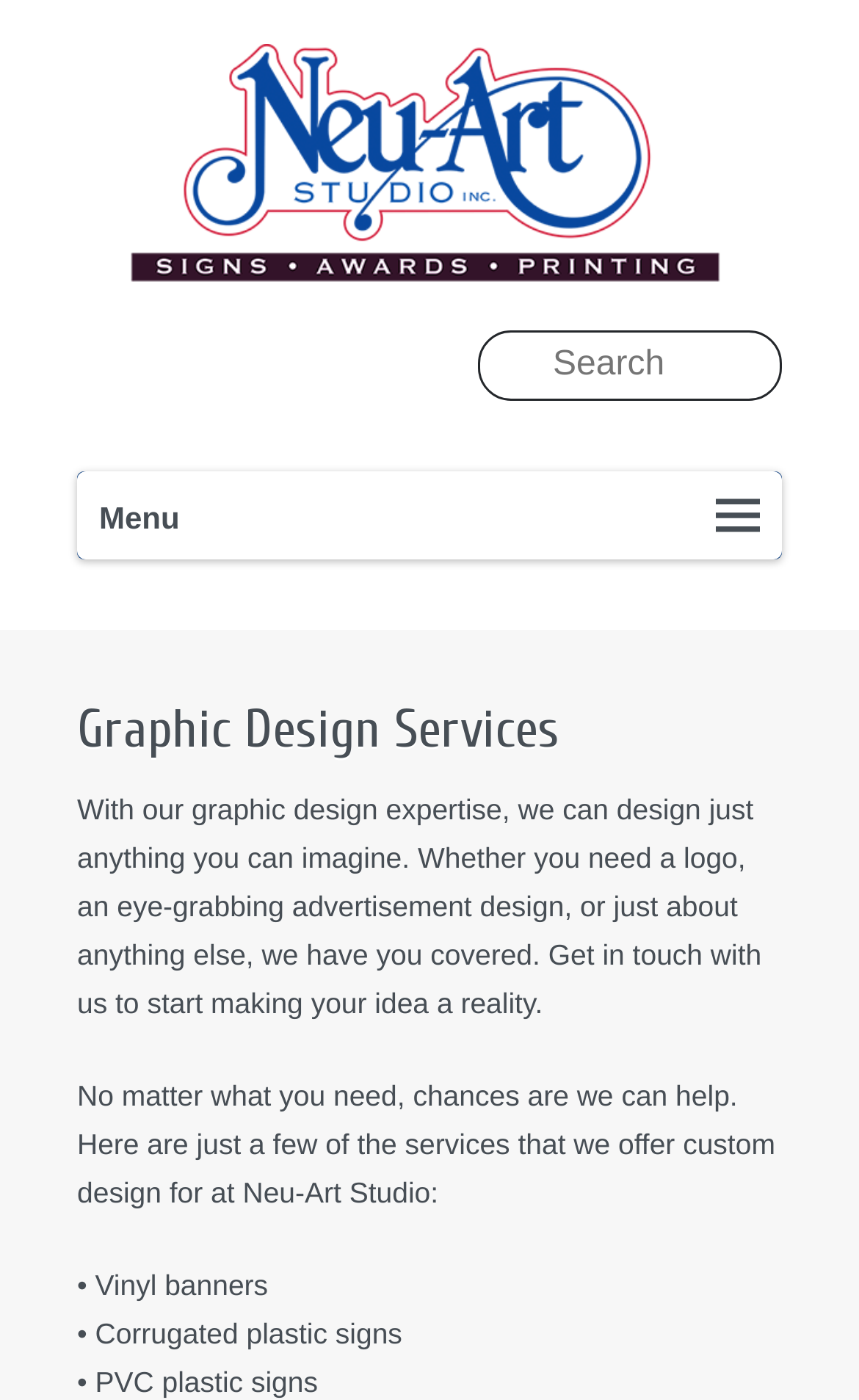From the webpage screenshot, predict the bounding box coordinates (top-left x, top-left y, bottom-right x, bottom-right y) for the UI element described here: title="Neu-Art Studio"

[0.09, 0.031, 0.91, 0.204]